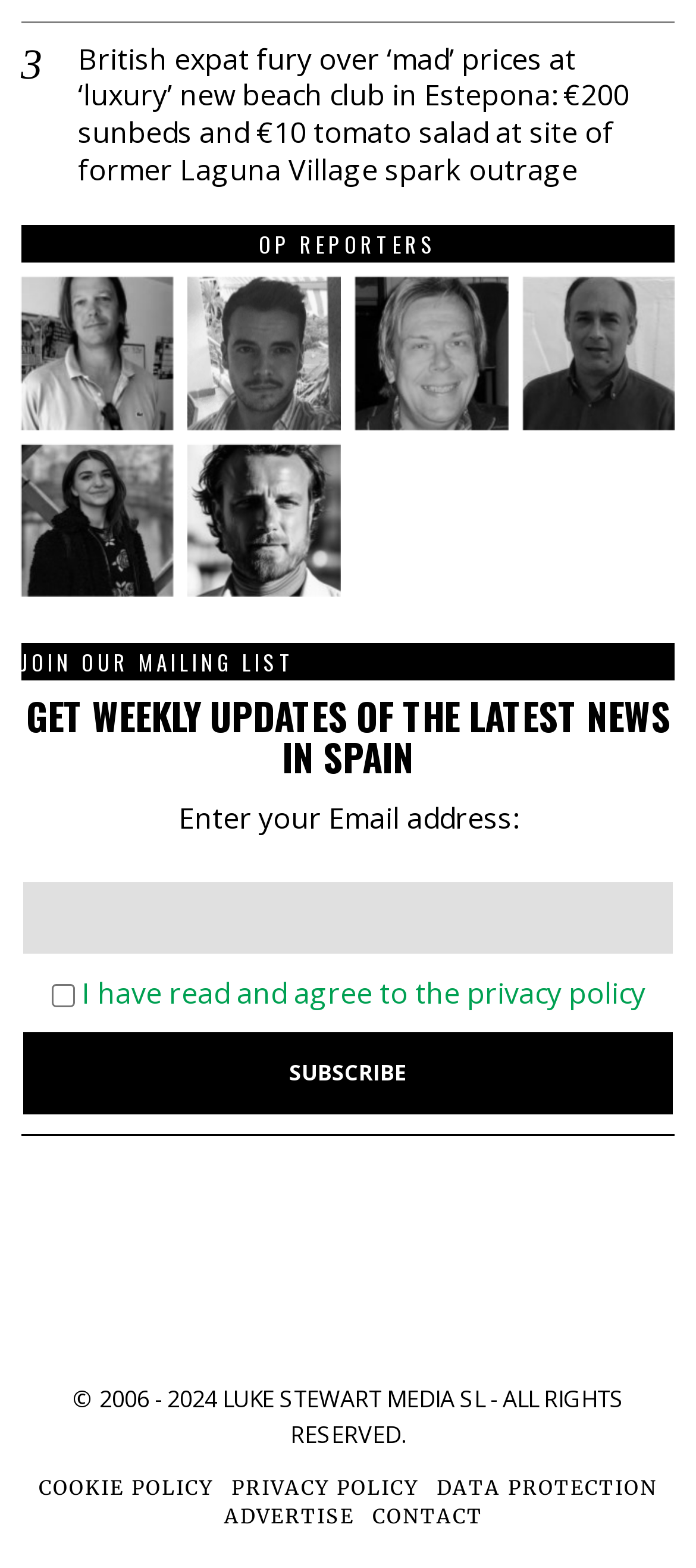Determine the bounding box coordinates for the element that should be clicked to follow this instruction: "Visit the homepage". The coordinates should be given as four float numbers between 0 and 1, in the format [left, top, right, bottom].

[0.03, 0.747, 0.97, 0.868]